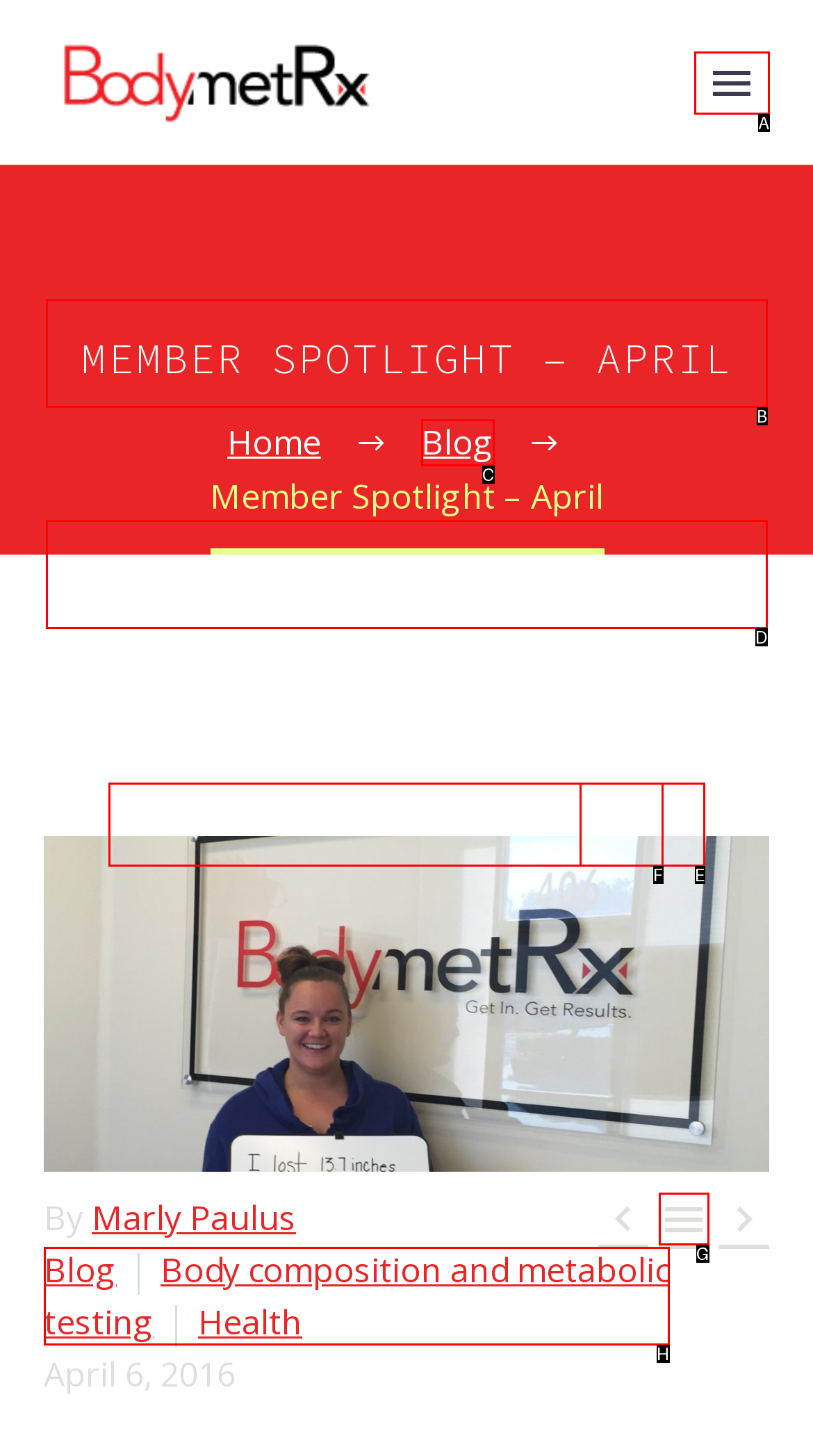From the given options, choose the one to complete the task: Go to the Blog page
Indicate the letter of the correct option.

C